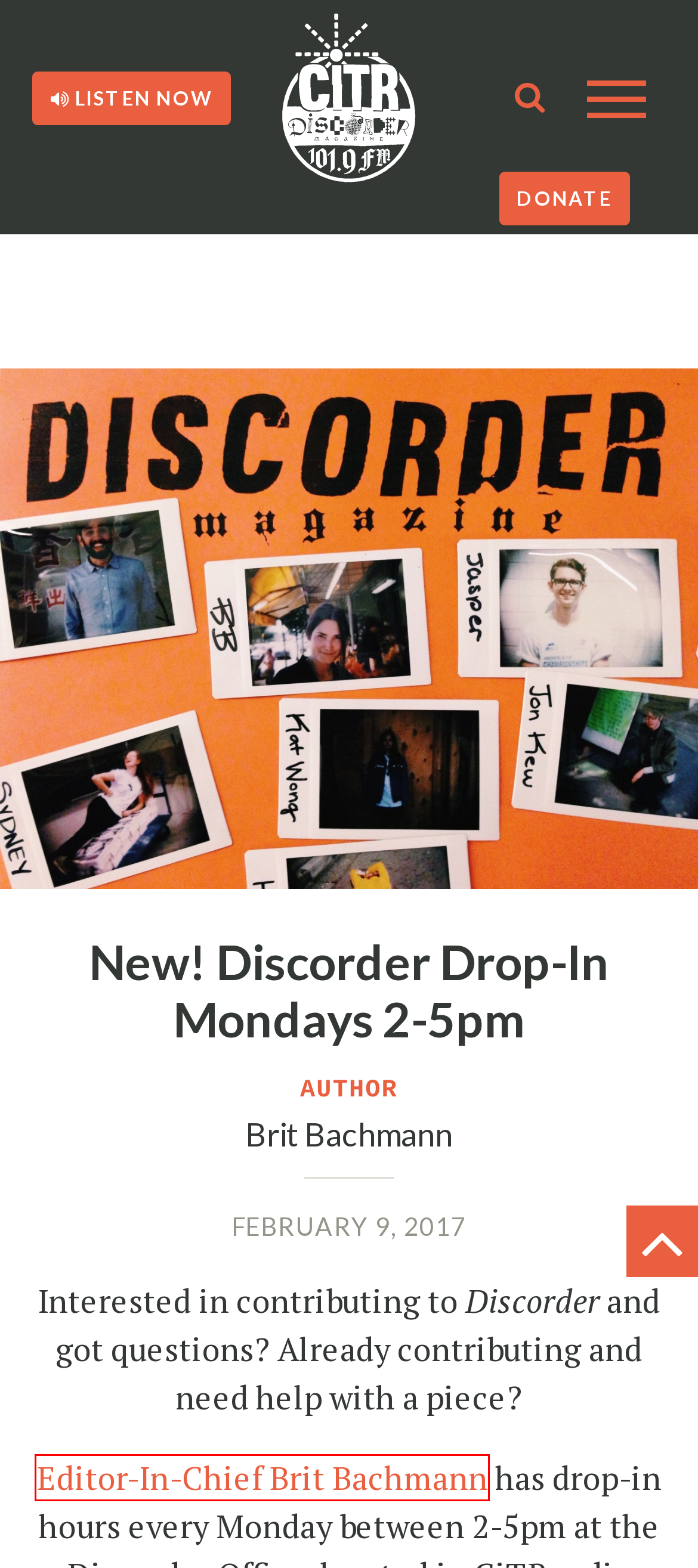Observe the provided screenshot of a webpage with a red bounding box around a specific UI element. Choose the webpage description that best fits the new webpage after you click on the highlighted element. These are your options:
A. Fanta Records | CiTR
B. Editor-In-Chief | CiTR
C. “Being” Album Release at Hidden City Records | CiTR
D. CiTR
E. CiTR 101.9FM - Web Player
F. Accountability | CiTR
G. Chandra | CiTR
H. Brit Bachmann | CiTR

G